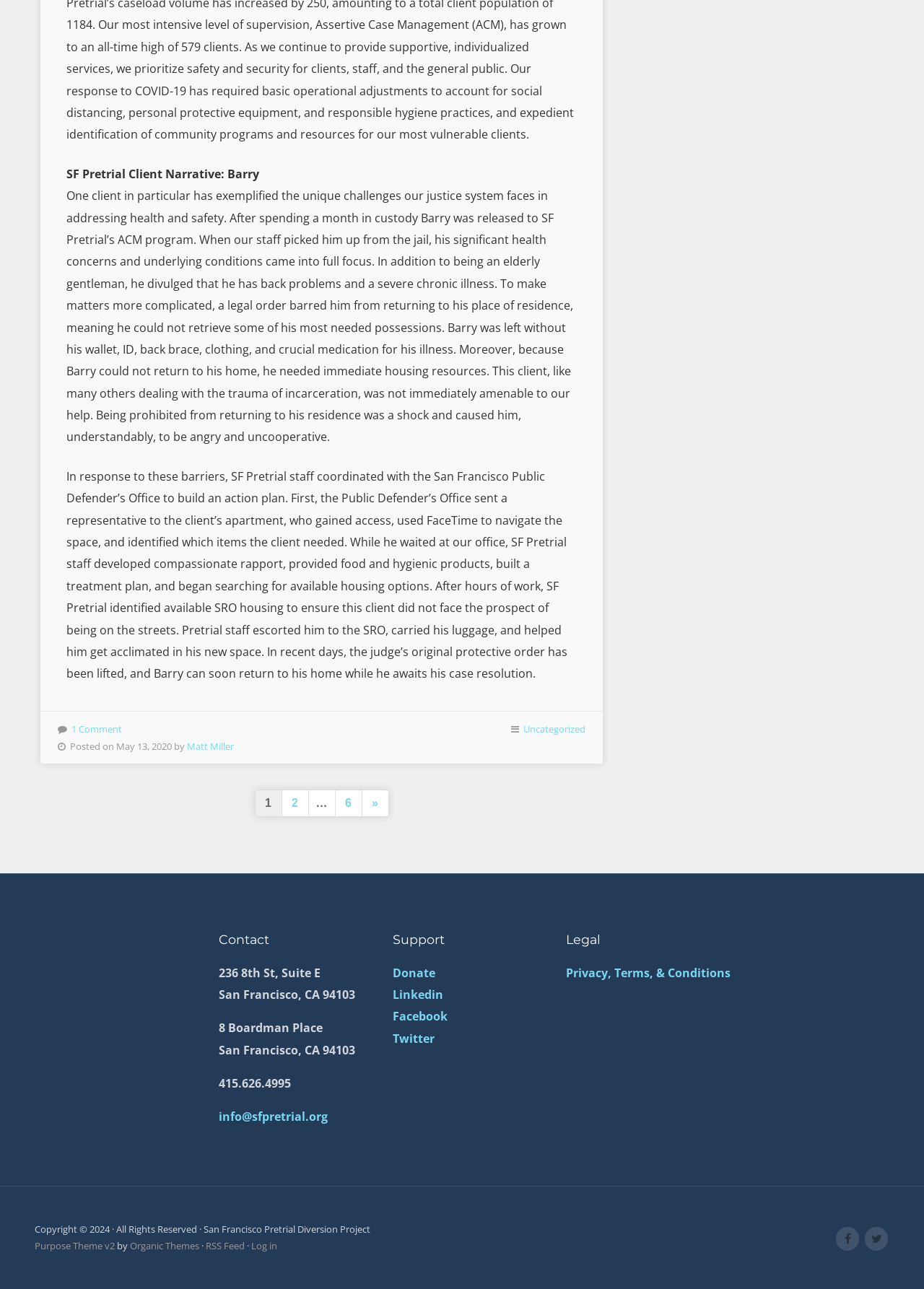Based on the provided description, "Purpose Theme v2", find the bounding box of the corresponding UI element in the screenshot.

[0.038, 0.961, 0.124, 0.972]